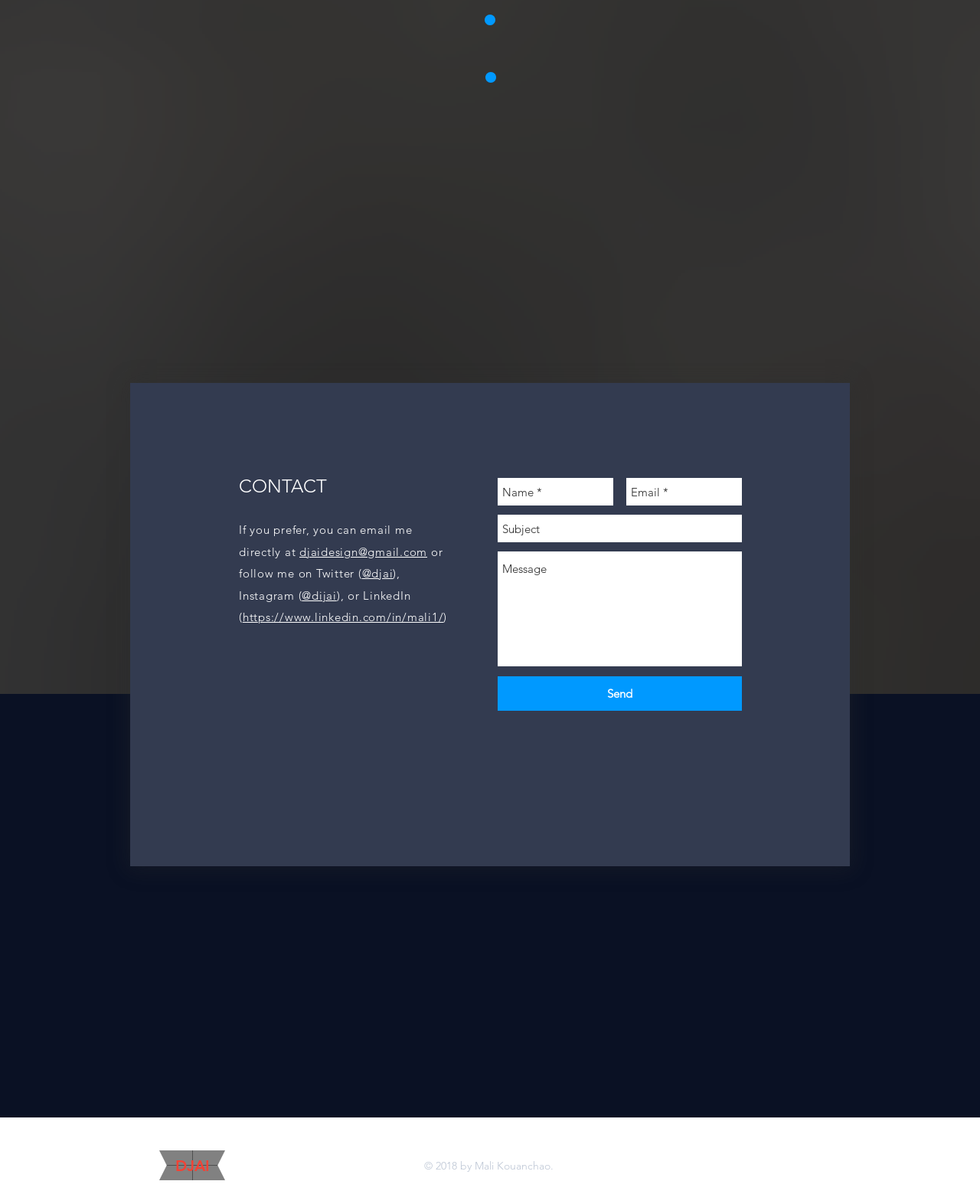Predict the bounding box coordinates for the UI element described as: "placeholder="Message"". The coordinates should be four float numbers between 0 and 1, presented as [left, top, right, bottom].

[0.508, 0.458, 0.757, 0.553]